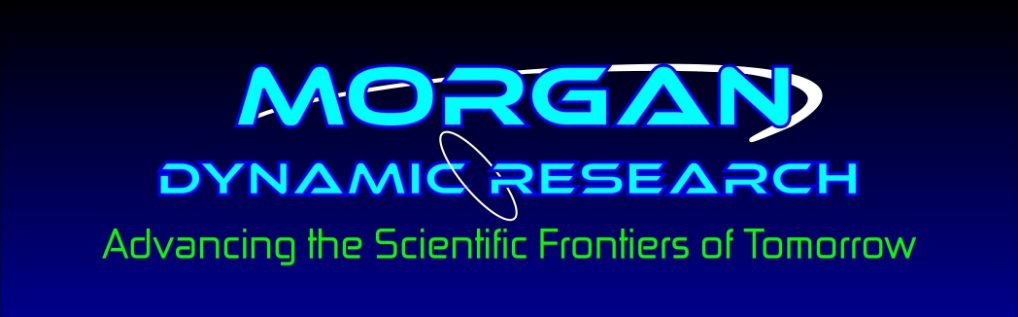Give a one-word or one-phrase response to the question: 
What is the background color of the logo?

Dark to deep blue